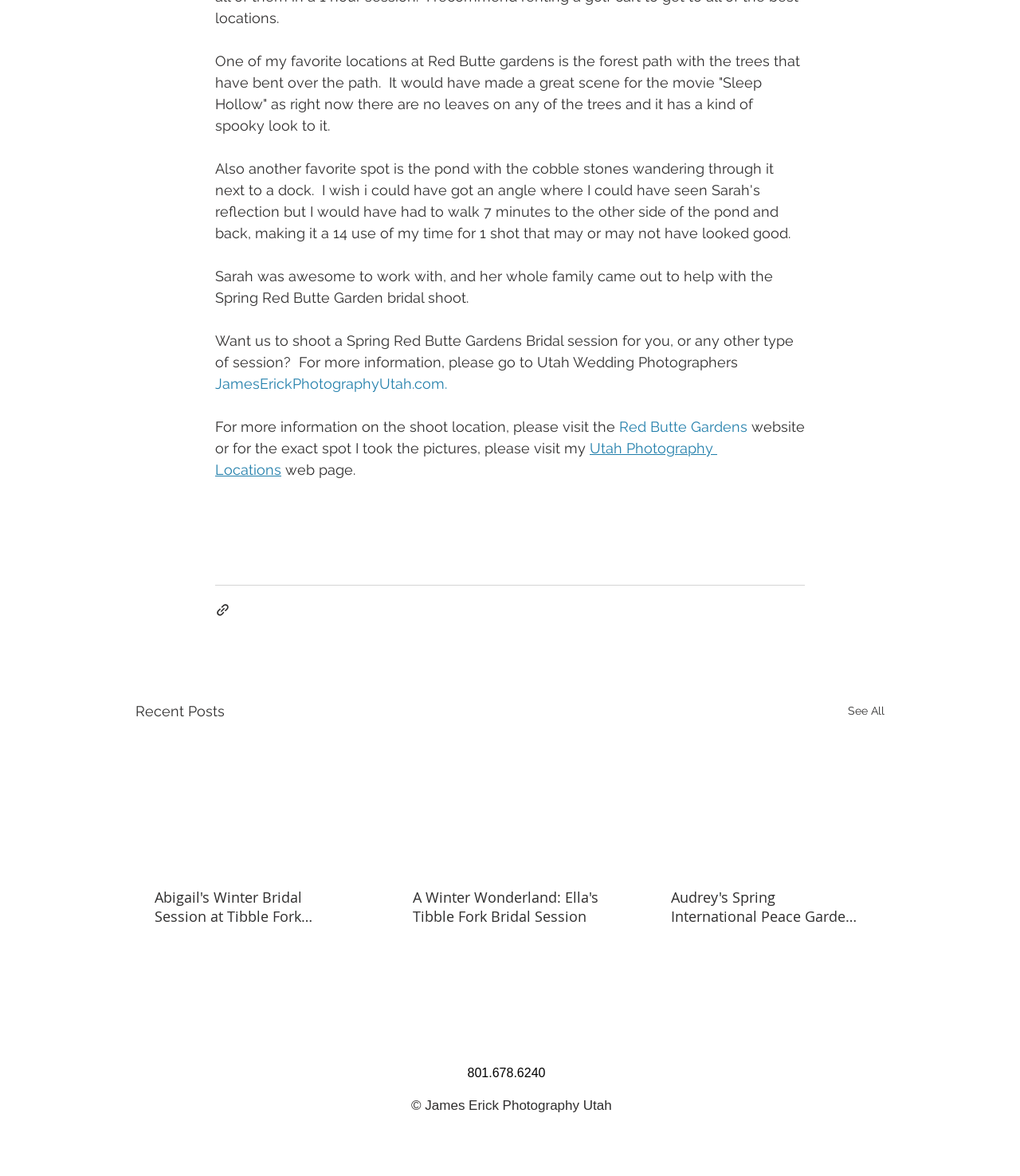What is the phone number listed at the bottom of the webpage? From the image, respond with a single word or brief phrase.

801.678.6240